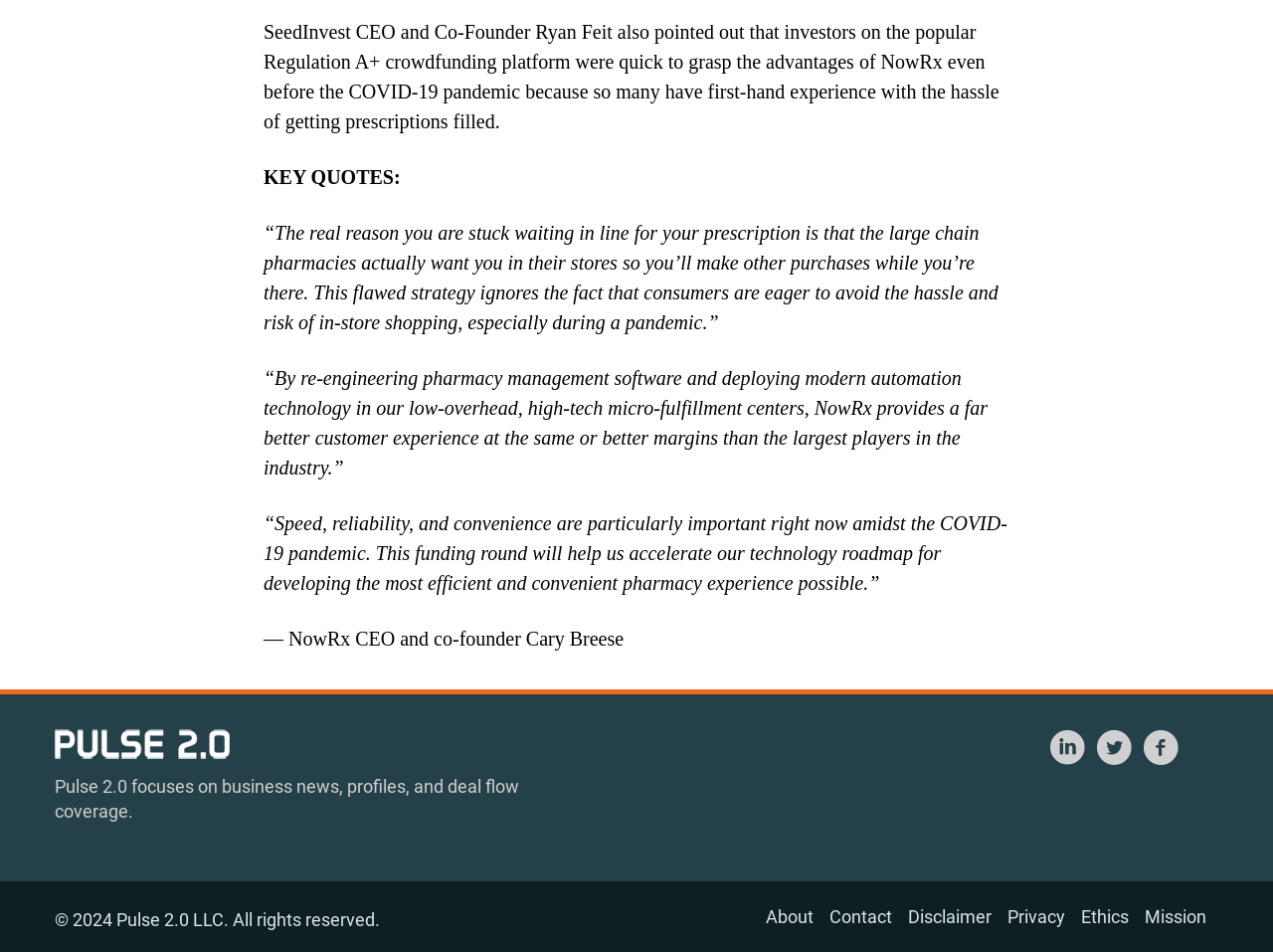Answer succinctly with a single word or phrase:
What is the name of the CEO and co-founder of NowRx?

Cary Breese